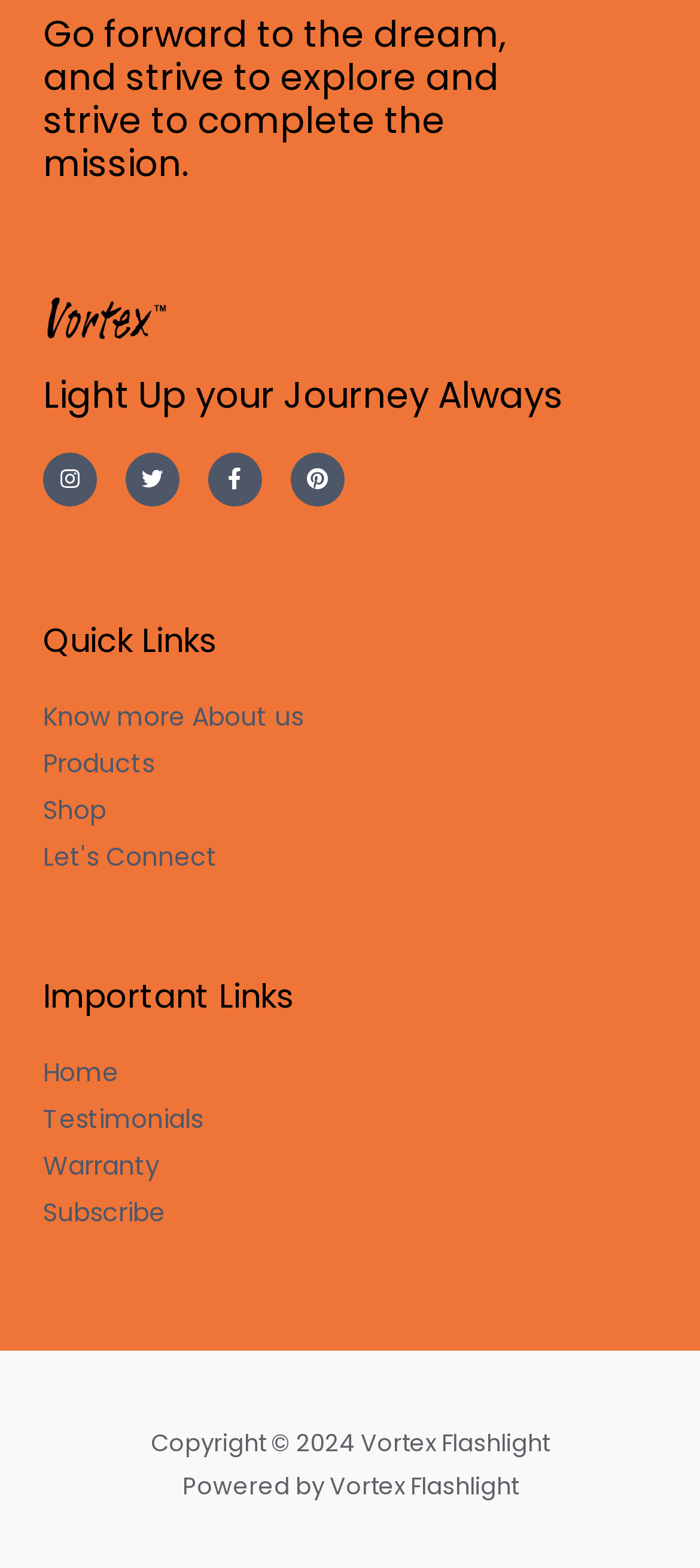Can you identify the bounding box coordinates of the clickable region needed to carry out this instruction: 'View Instagram profile'? The coordinates should be four float numbers within the range of 0 to 1, stated as [left, top, right, bottom].

[0.062, 0.288, 0.138, 0.323]